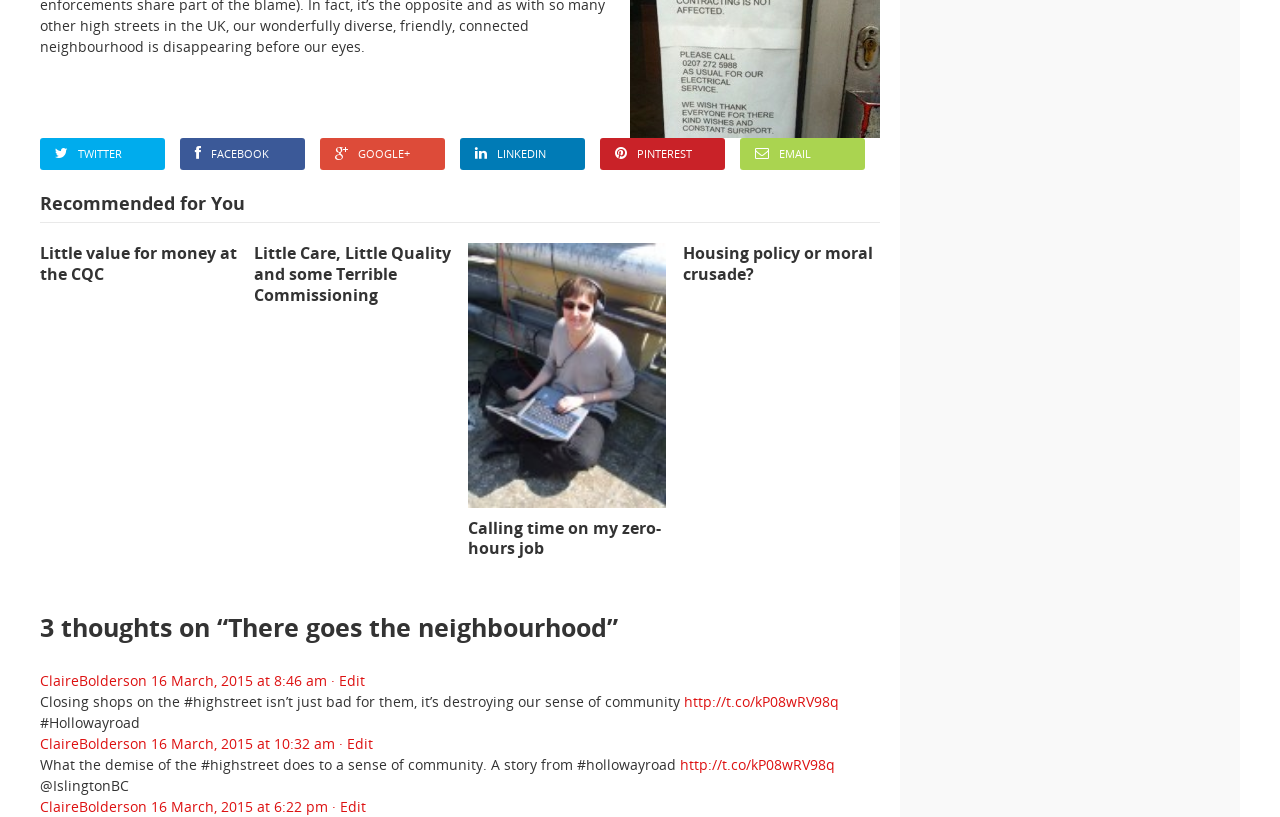Mark the bounding box of the element that matches the following description: "· Edit".

[0.259, 0.821, 0.285, 0.844]